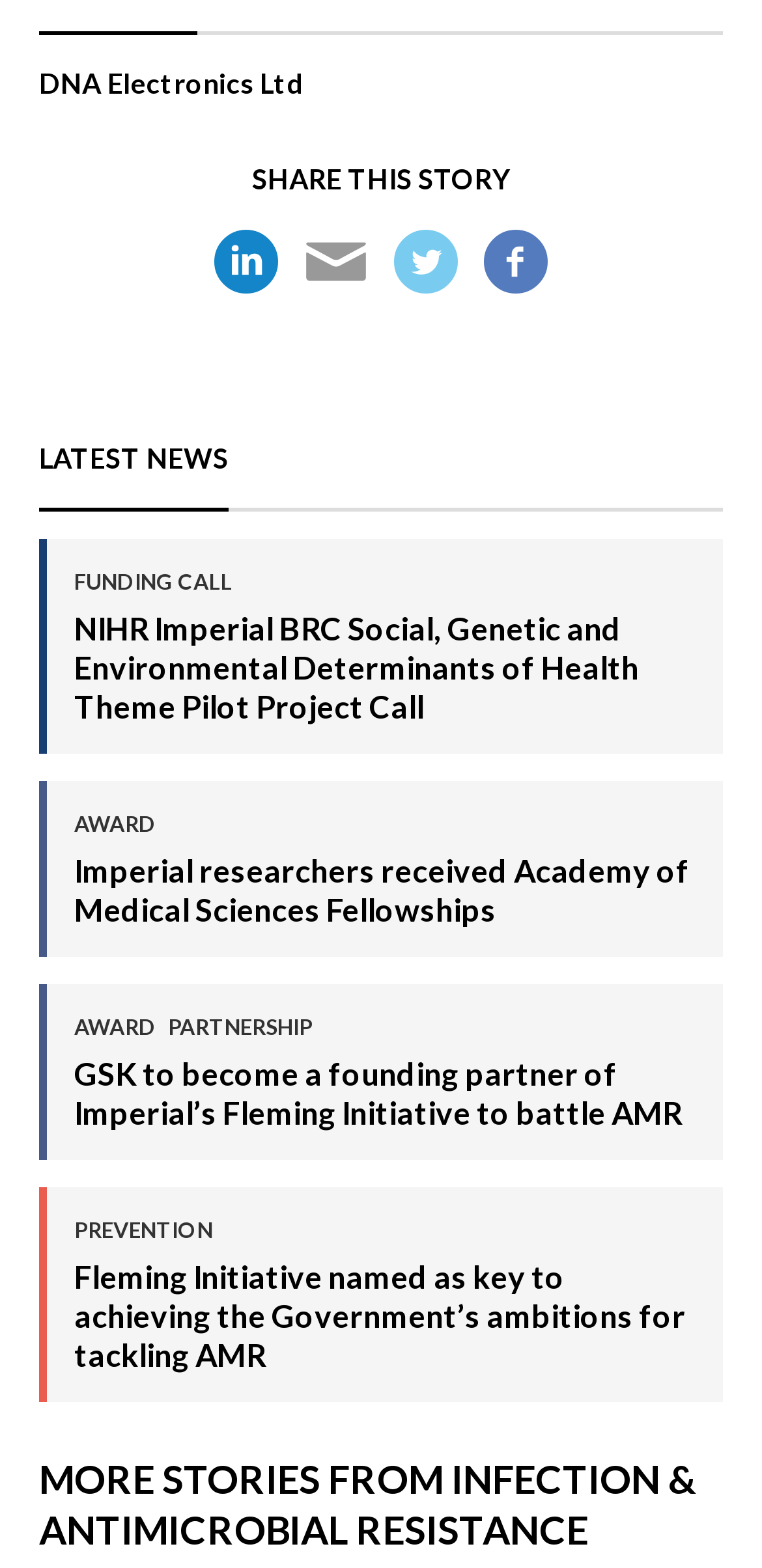Identify the bounding box coordinates of the clickable region to carry out the given instruction: "Read about PREVENTION Fleming Initiative named as key to achieving the Government’s ambitions for tackling AMR".

[0.062, 0.757, 0.949, 0.894]